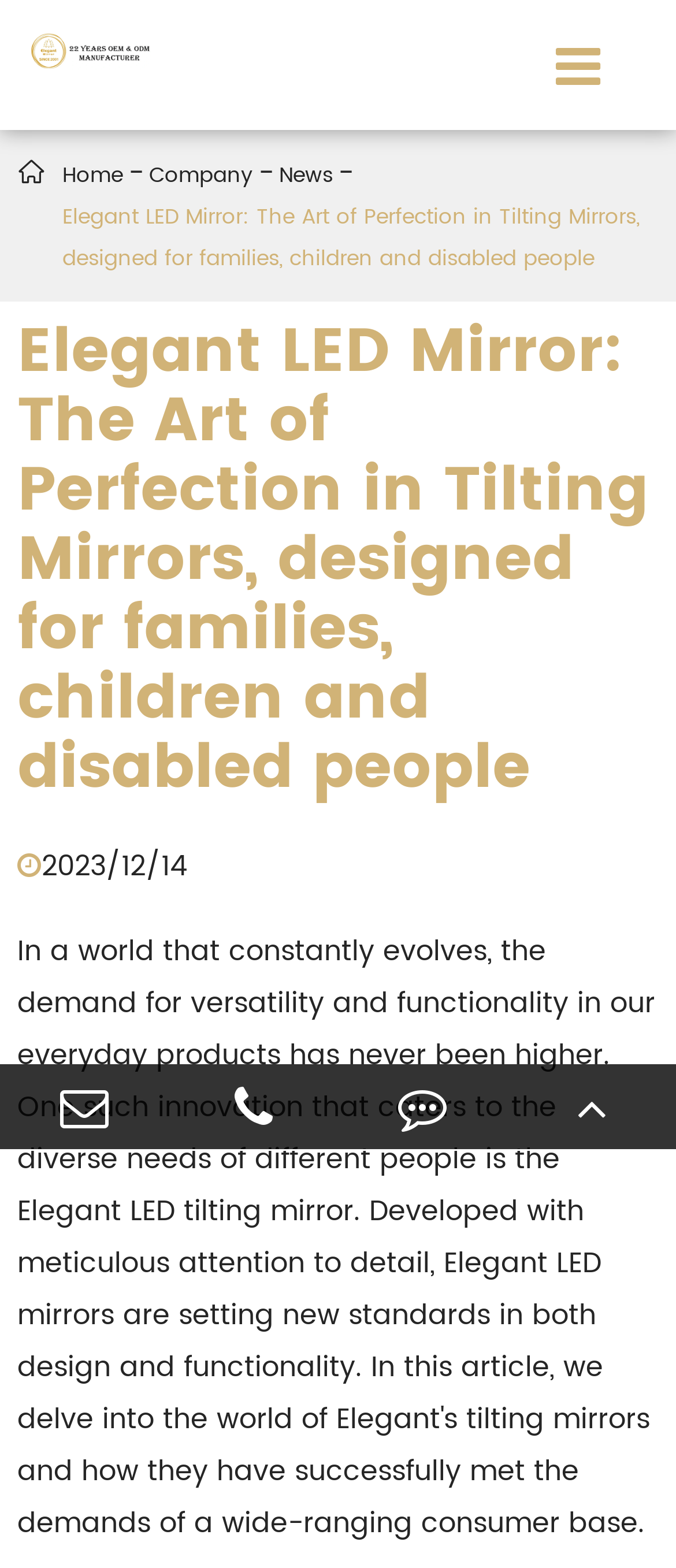Determine the bounding box coordinates for the area you should click to complete the following instruction: "Click the Home link".

[0.092, 0.099, 0.182, 0.126]